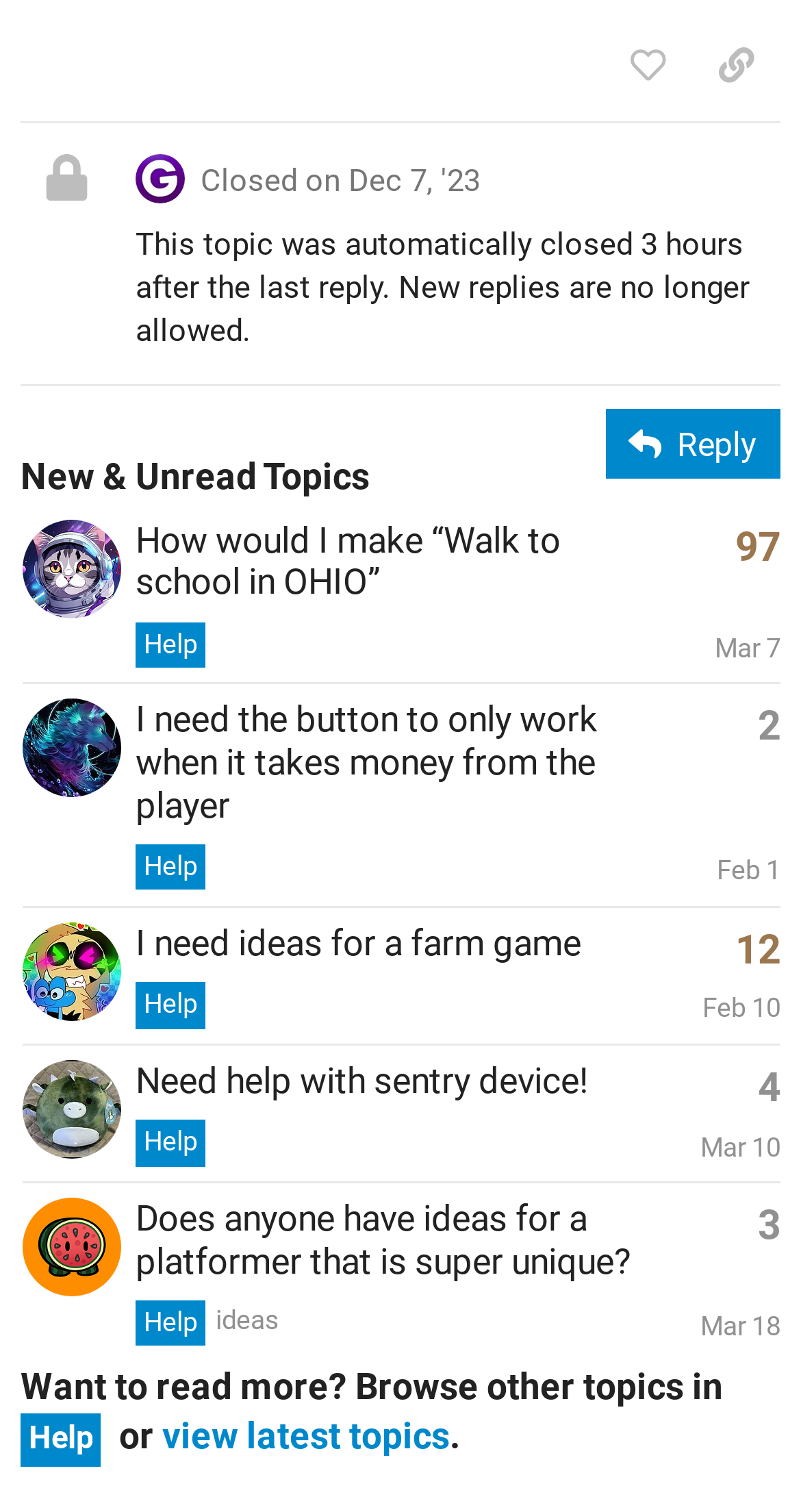Find the bounding box coordinates of the clickable element required to execute the following instruction: "Browse other topics in Help". Provide the coordinates as four float numbers between 0 and 1, i.e., [left, top, right, bottom].

[0.026, 0.935, 0.126, 0.969]